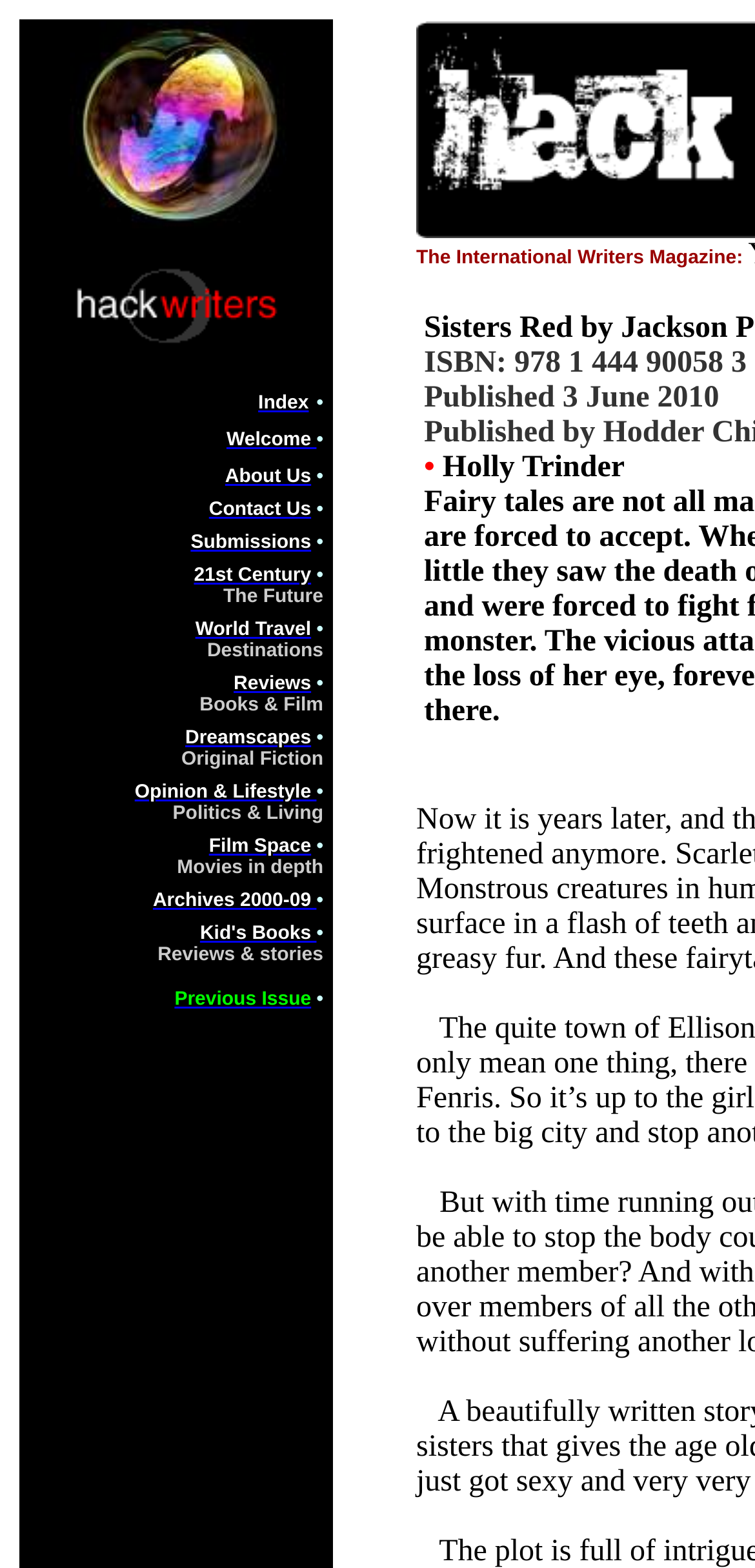Give a complete and precise description of the webpage's appearance.

This webpage is about Hackwriters.com, a literary magazine that features various sections and articles. At the top of the page, there are two images, one on the left and one on the right, which are likely logos or banners. Below these images, there is a table with multiple rows, each containing a link to a different section of the magazine, such as "Index", "Welcome", "About Us", and "Contact Us". These links are arranged in a vertical column, with each link below the previous one.

To the right of the table, there is a large block of text that reads "The International Writers Magazine: Published by Hodder • Holly Trinder". This text is likely a header or title for the magazine.

The webpage also features a series of links to various articles and sections, including "21st Century", "World Travel", "Reviews", "Dreamscapes", "Opinion & Lifestyle", "Film Space", "Archives 2000-09", and "Kid's Books". These links are arranged in a vertical column, similar to the links in the table above.

At the bottom of the page, there are two more links, "Previous Issue" and another empty link. There is also a small block of text that reads "\xa0", which is likely a non-breaking space character.

Overall, the webpage appears to be a portal to various articles and sections of the Hackwriters.com literary magazine, with a focus on providing easy access to different types of content.